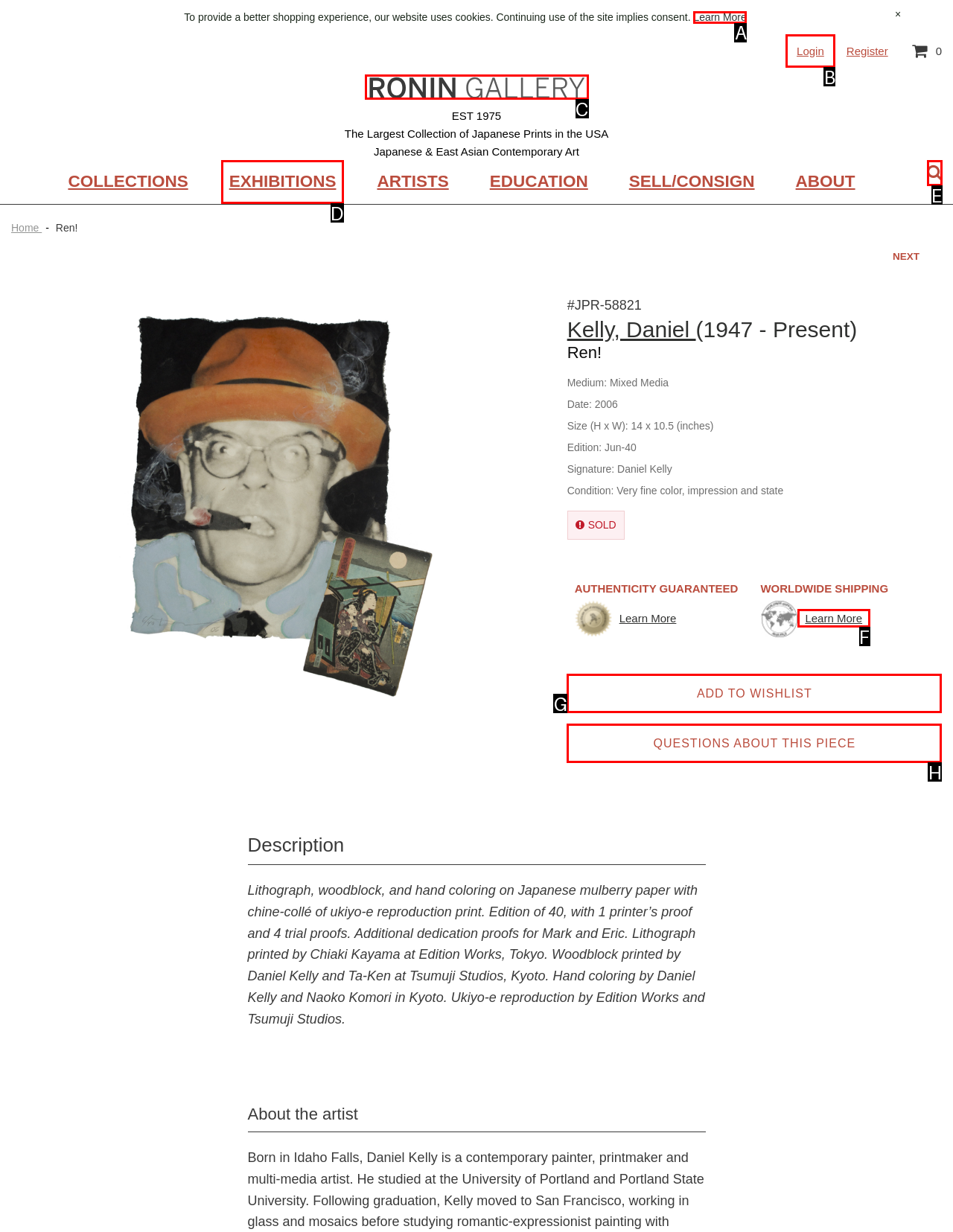Select the appropriate option that fits: Questions About This Piece
Reply with the letter of the correct choice.

H